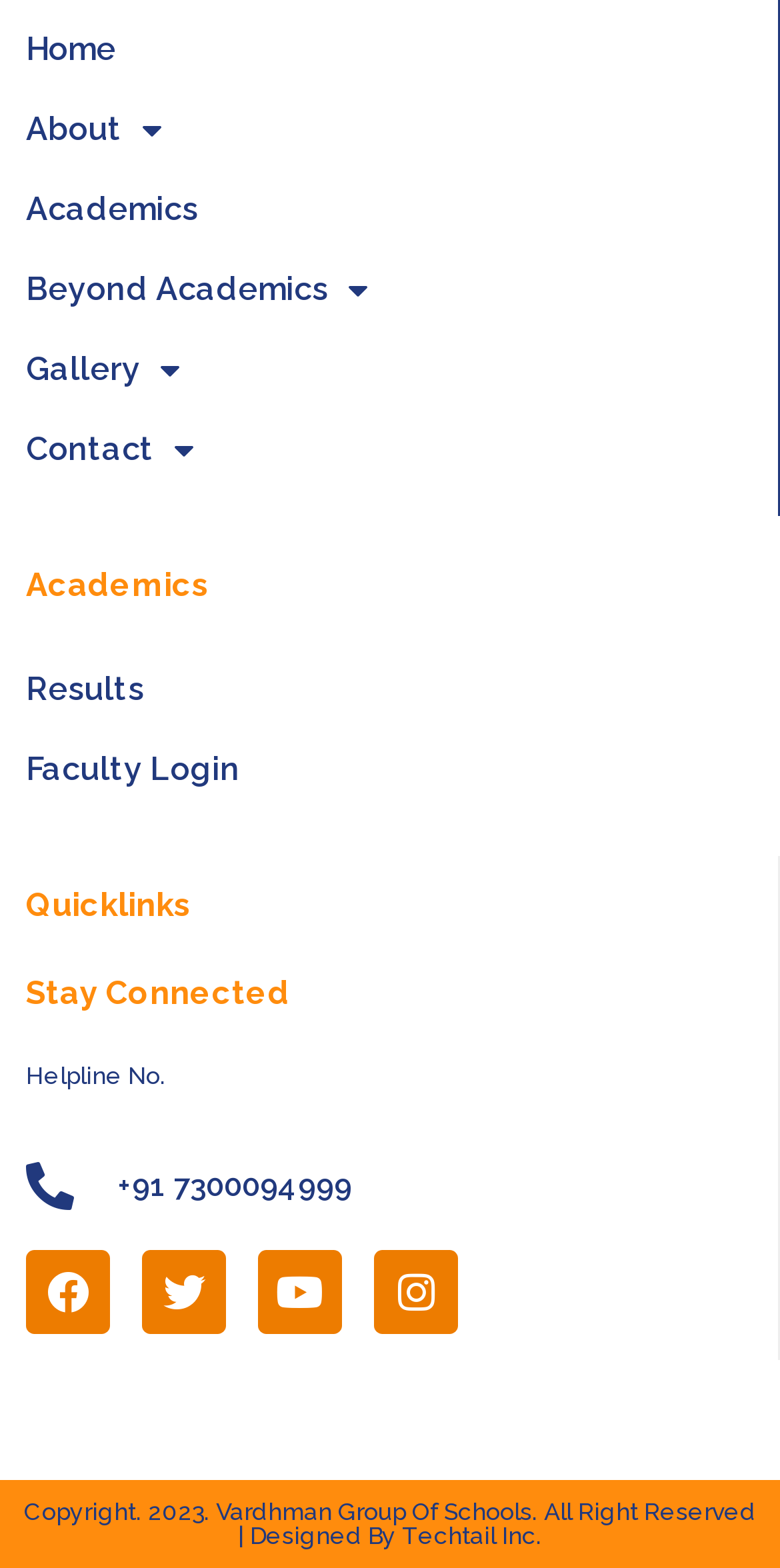Please identify the bounding box coordinates of the element that needs to be clicked to execute the following command: "read article by Charles Fiegl". Provide the bounding box using four float numbers between 0 and 1, formatted as [left, top, right, bottom].

None